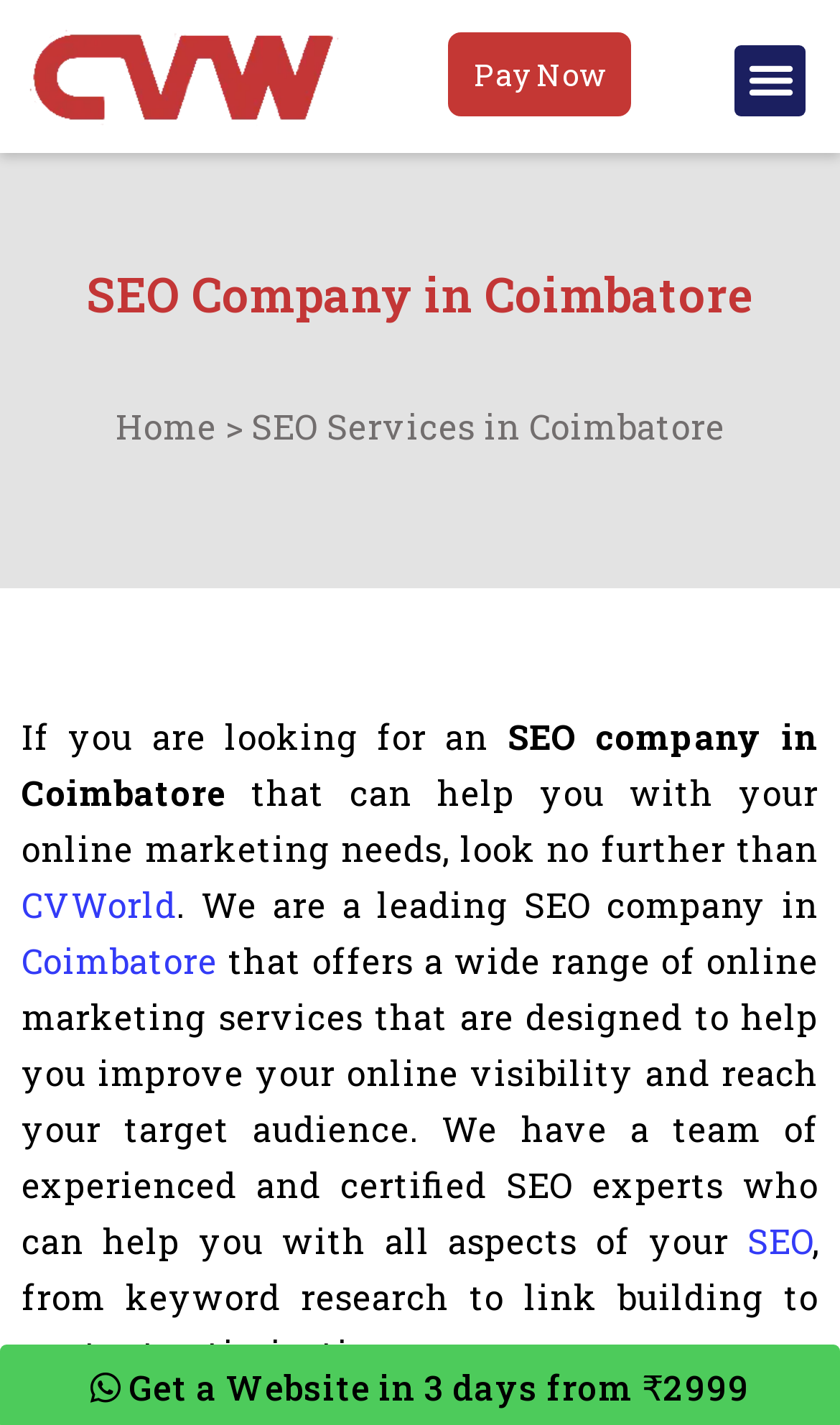Respond to the question below with a single word or phrase:
What is the purpose of the company's online marketing services?

Improve online visibility